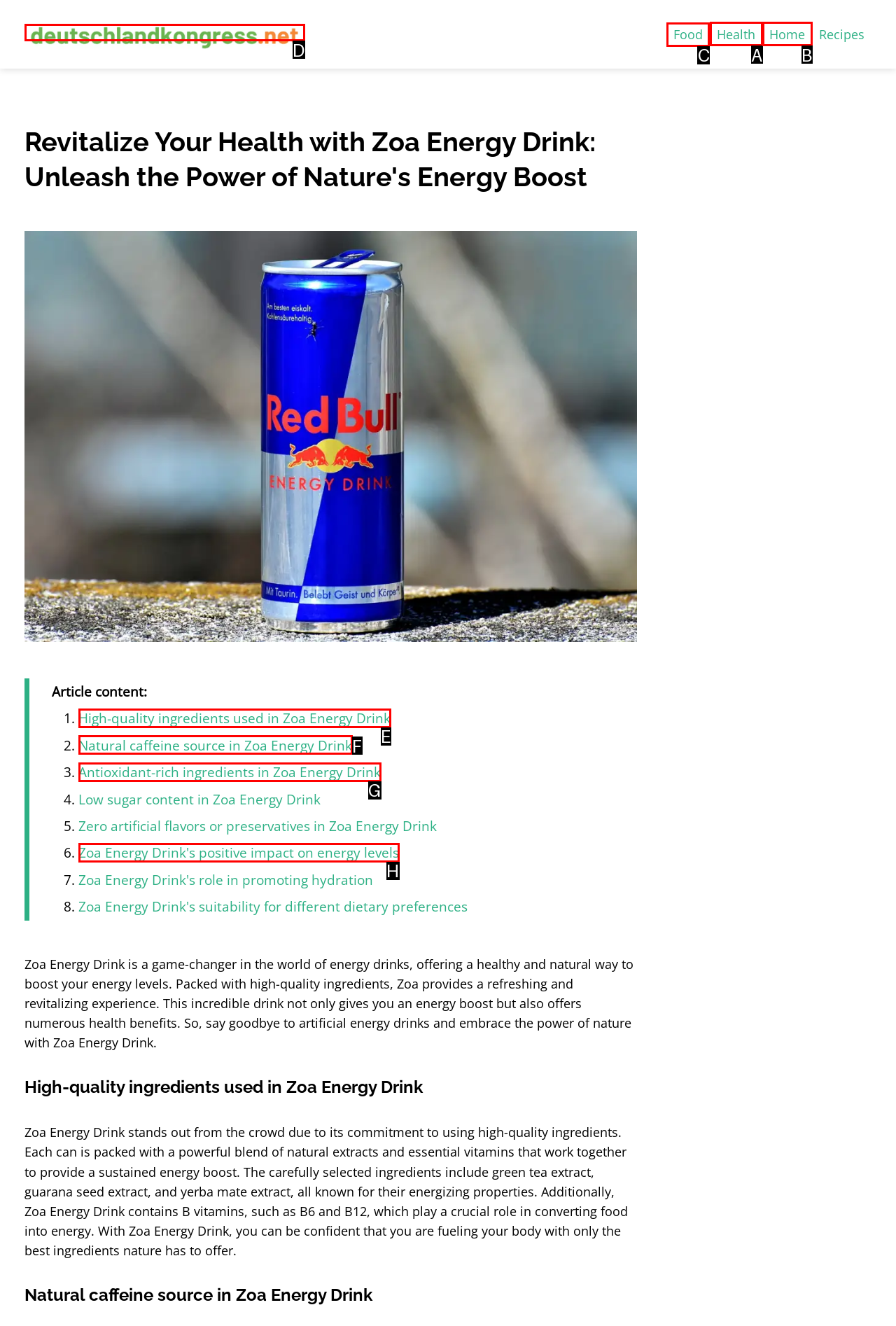Determine which option you need to click to execute the following task: Click on the 'Food' link. Provide your answer as a single letter.

C